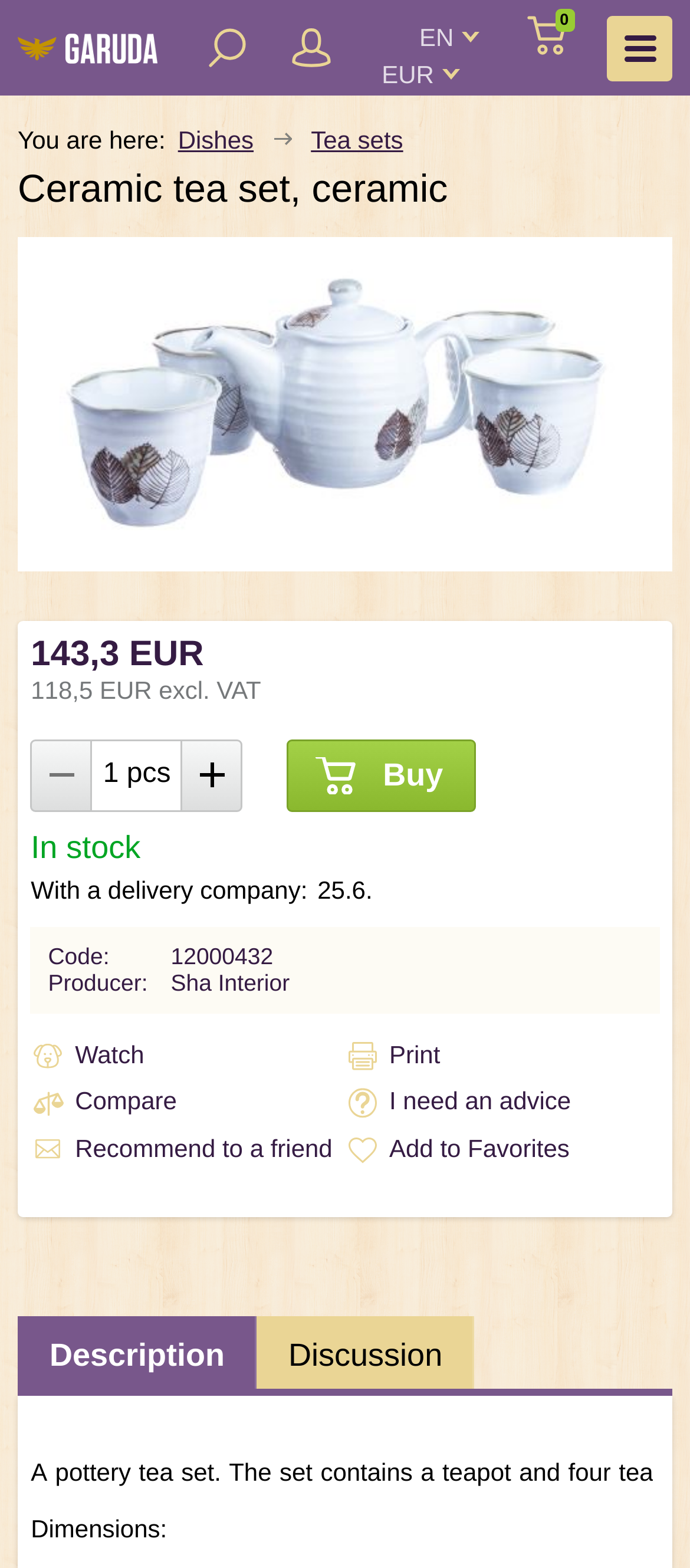What is the dimension of the teapot?
By examining the image, provide a one-word or phrase answer.

13x19x12cm